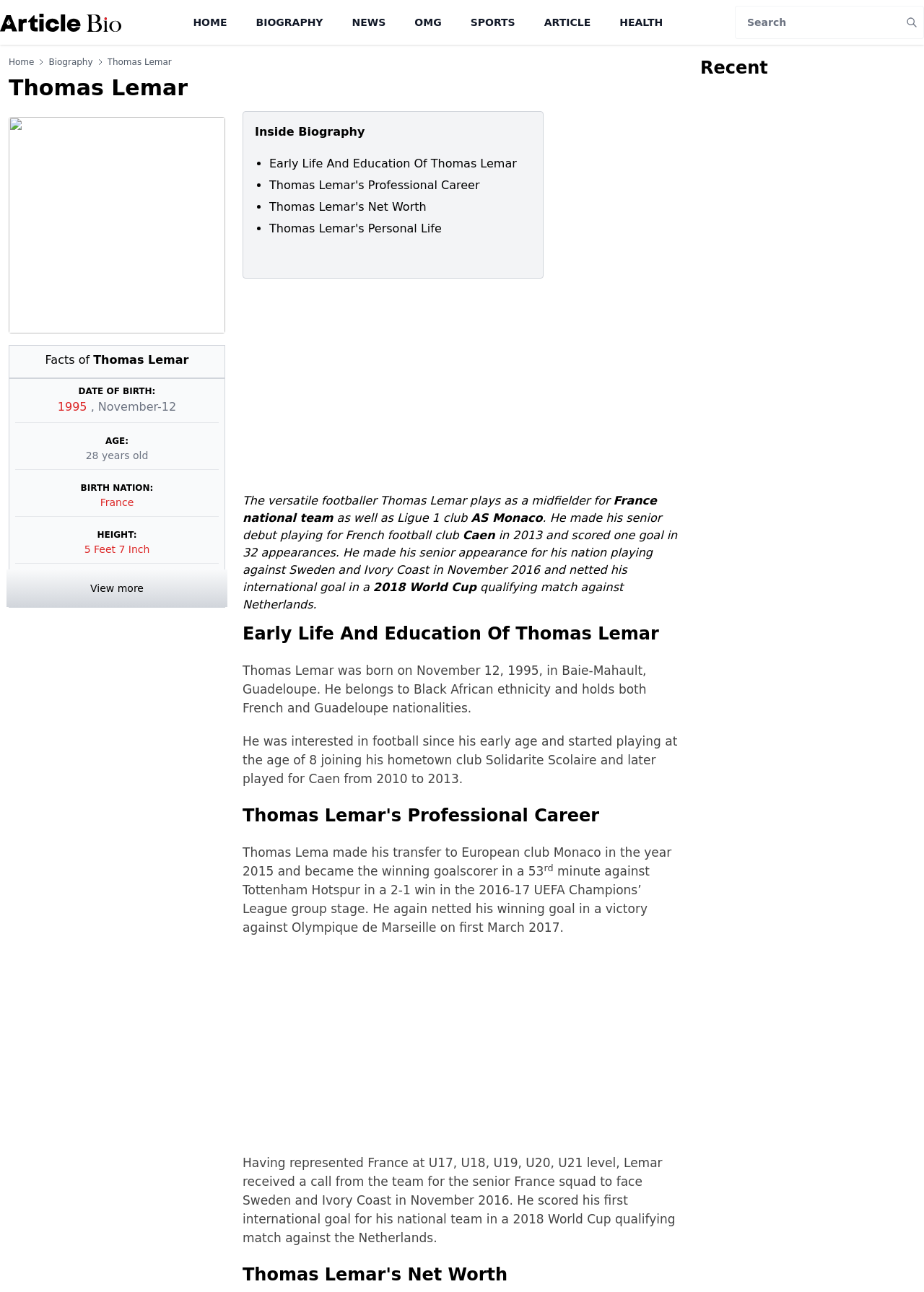What is Thomas Lemar's height?
Craft a detailed and extensive response to the question.

I found this information in the table under the 'Facts of' section, where it lists 'HEIGHT:' as '5 Feet 7 Inch'.